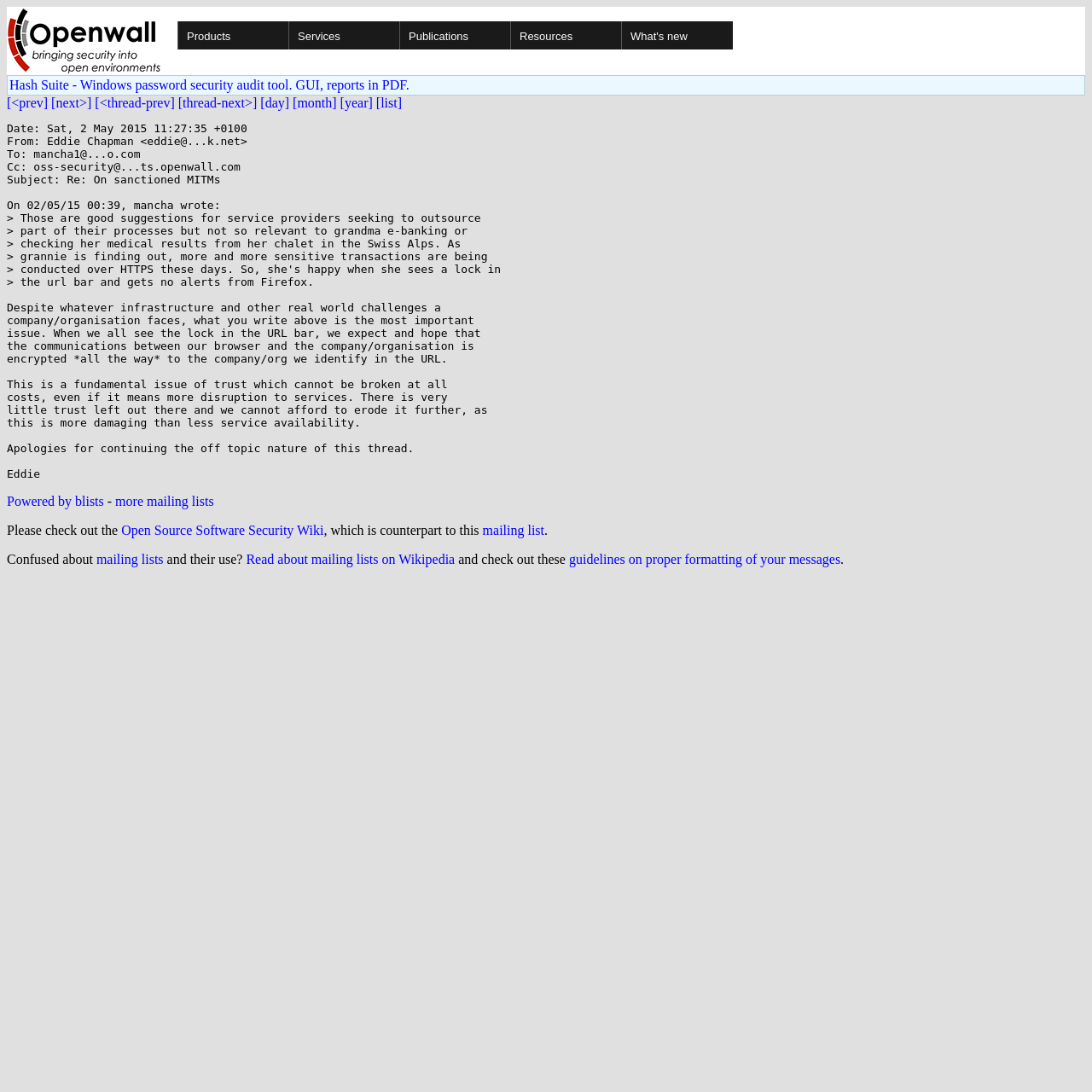Identify the bounding box coordinates of the element to click to follow this instruction: 'Check out Open Source Software Security Wiki'. Ensure the coordinates are four float values between 0 and 1, provided as [left, top, right, bottom].

[0.111, 0.479, 0.296, 0.492]